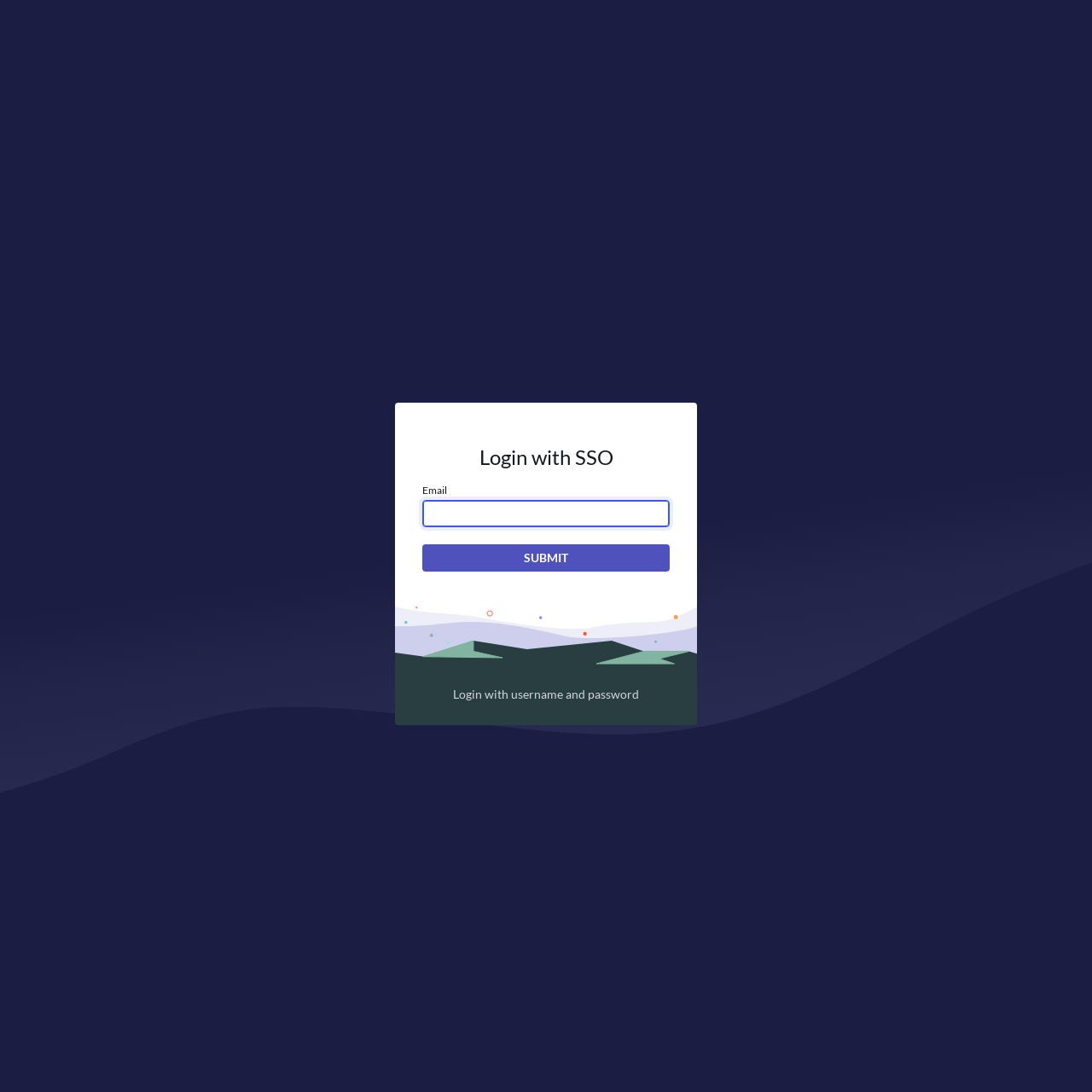What is the purpose of the 'Close Messages' button?
Please provide a comprehensive answer based on the visual information in the image.

The 'Close Messages' button is likely used to dismiss any error or notification messages that may be displayed on the webpage. Its presence suggests that the webpage may display messages to the user, and this button allows the user to close them.